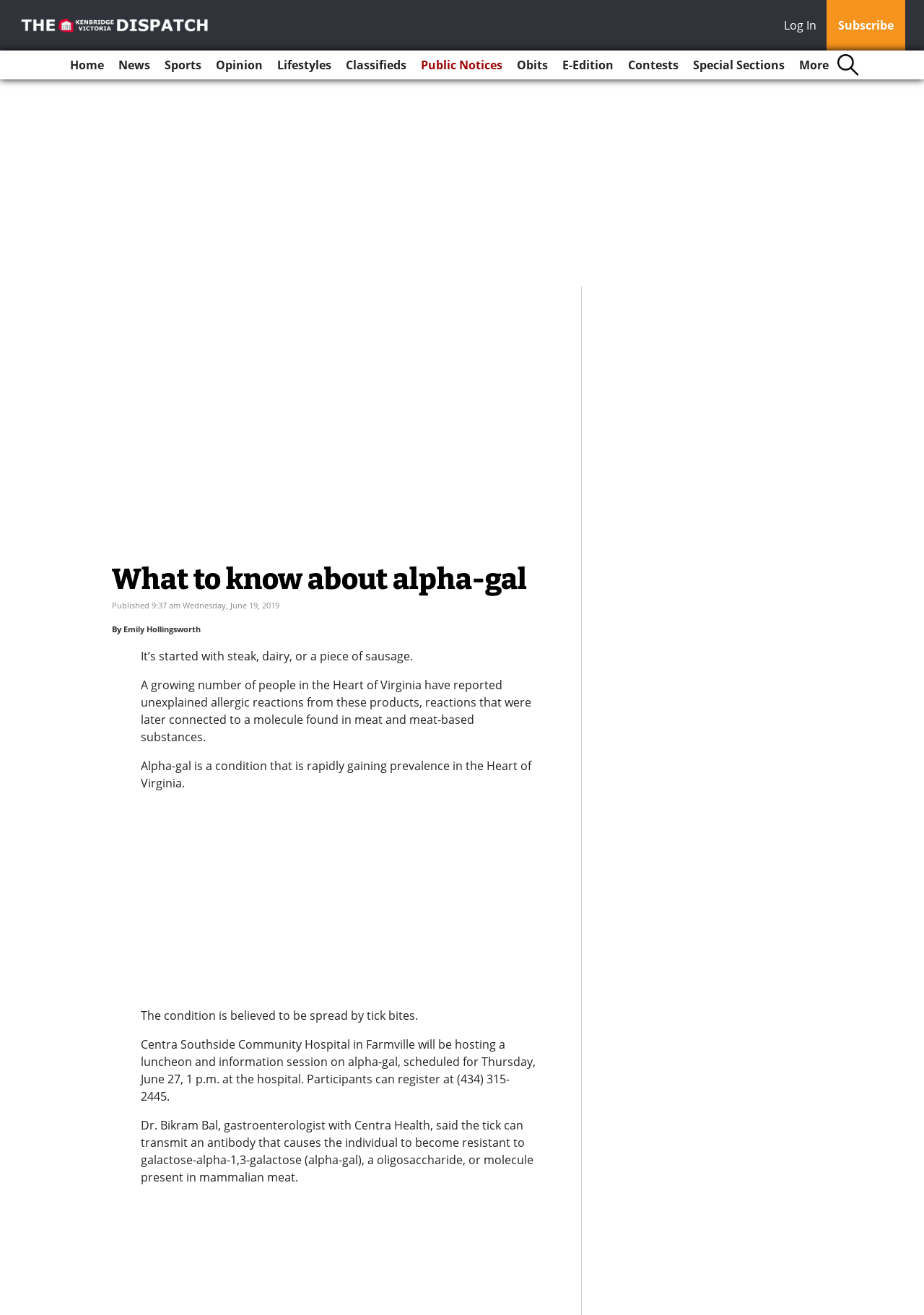Locate the coordinates of the bounding box for the clickable region that fulfills this instruction: "Visit the 'Home' page".

[0.07, 0.038, 0.119, 0.06]